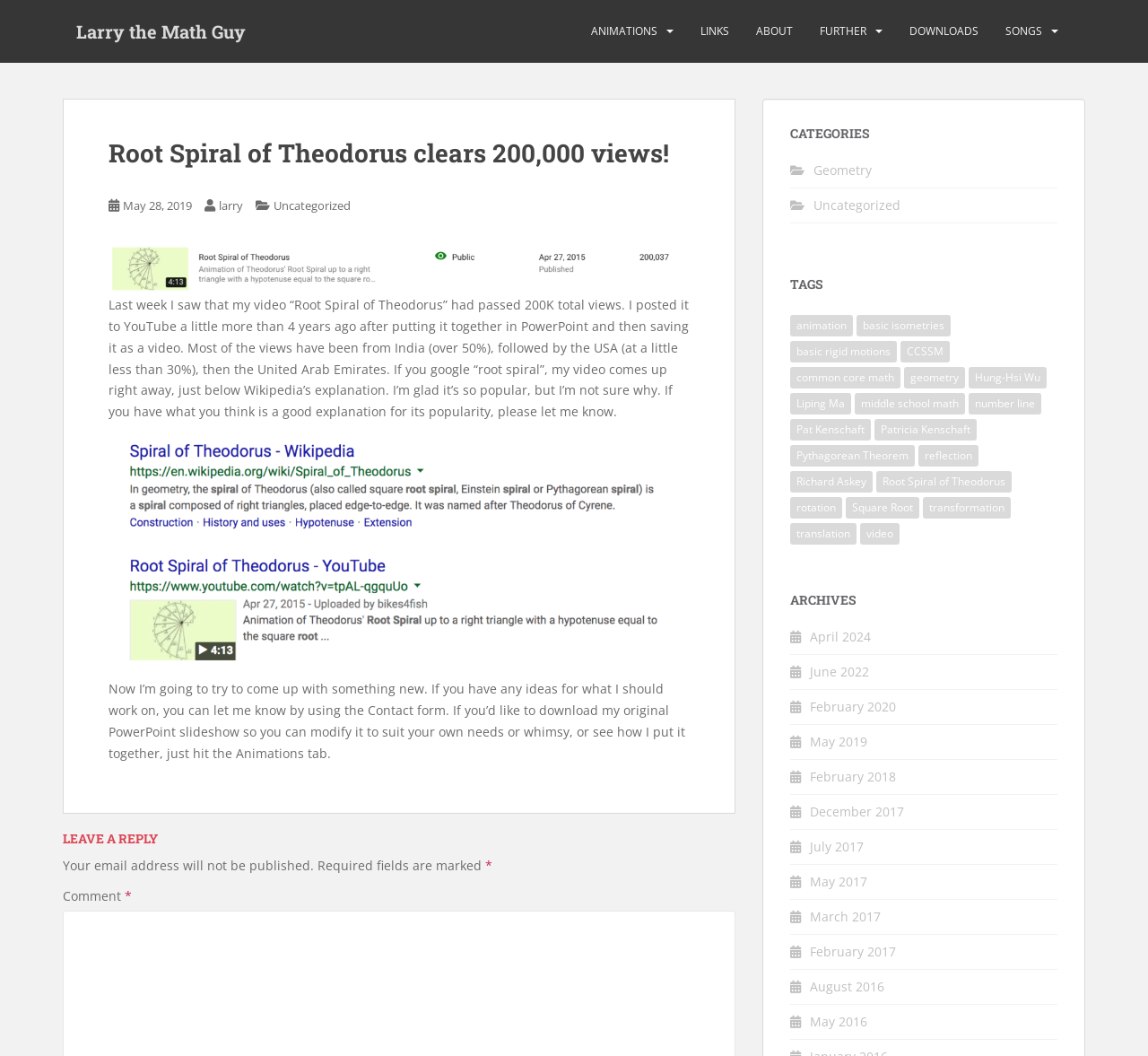Identify and provide the title of the webpage.

Root Spiral of Theodorus clears 200,000 views!